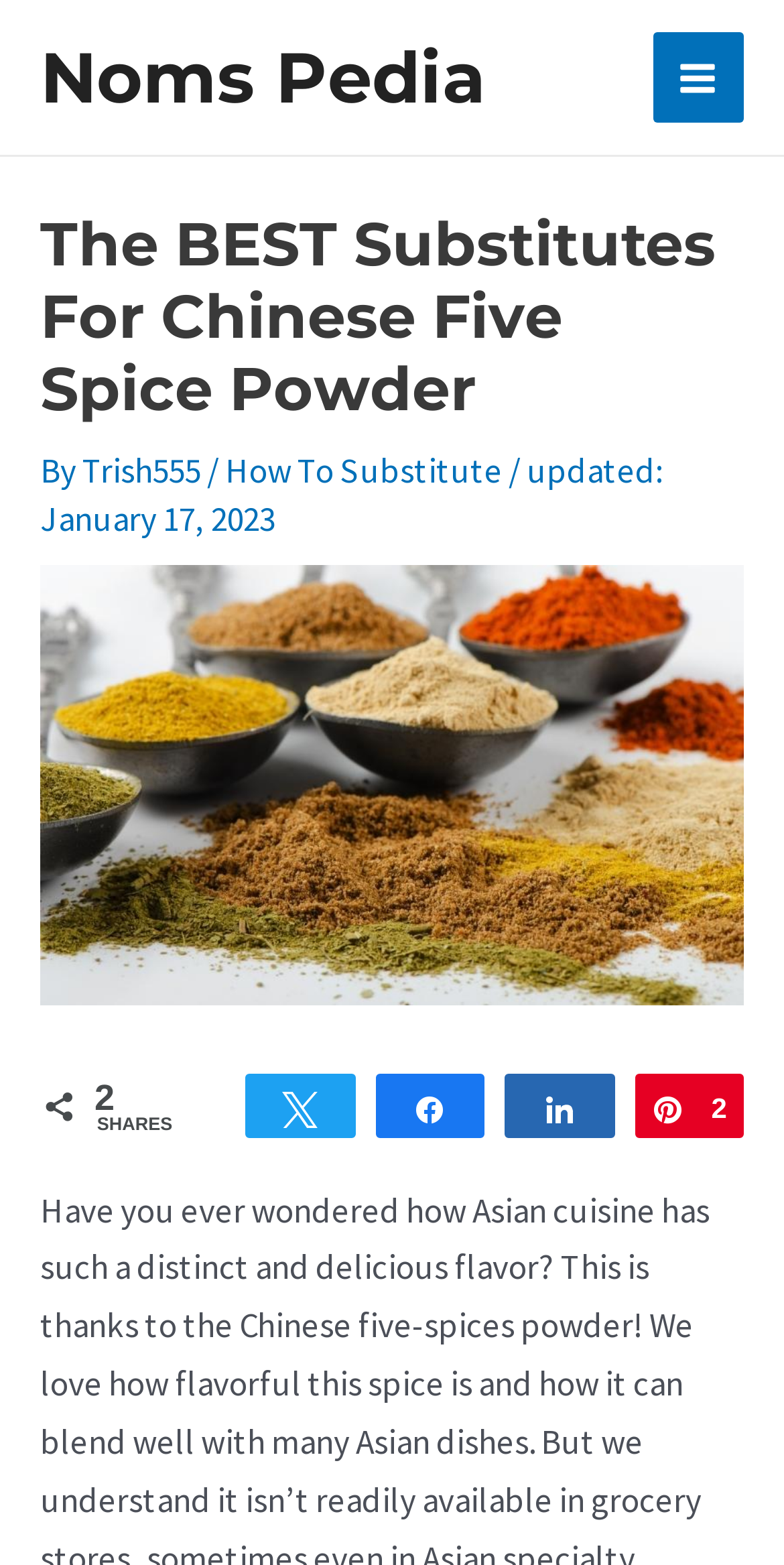Find the bounding box coordinates of the clickable area that will achieve the following instruction: "Read the 'How To Substitute' article".

[0.287, 0.286, 0.641, 0.314]